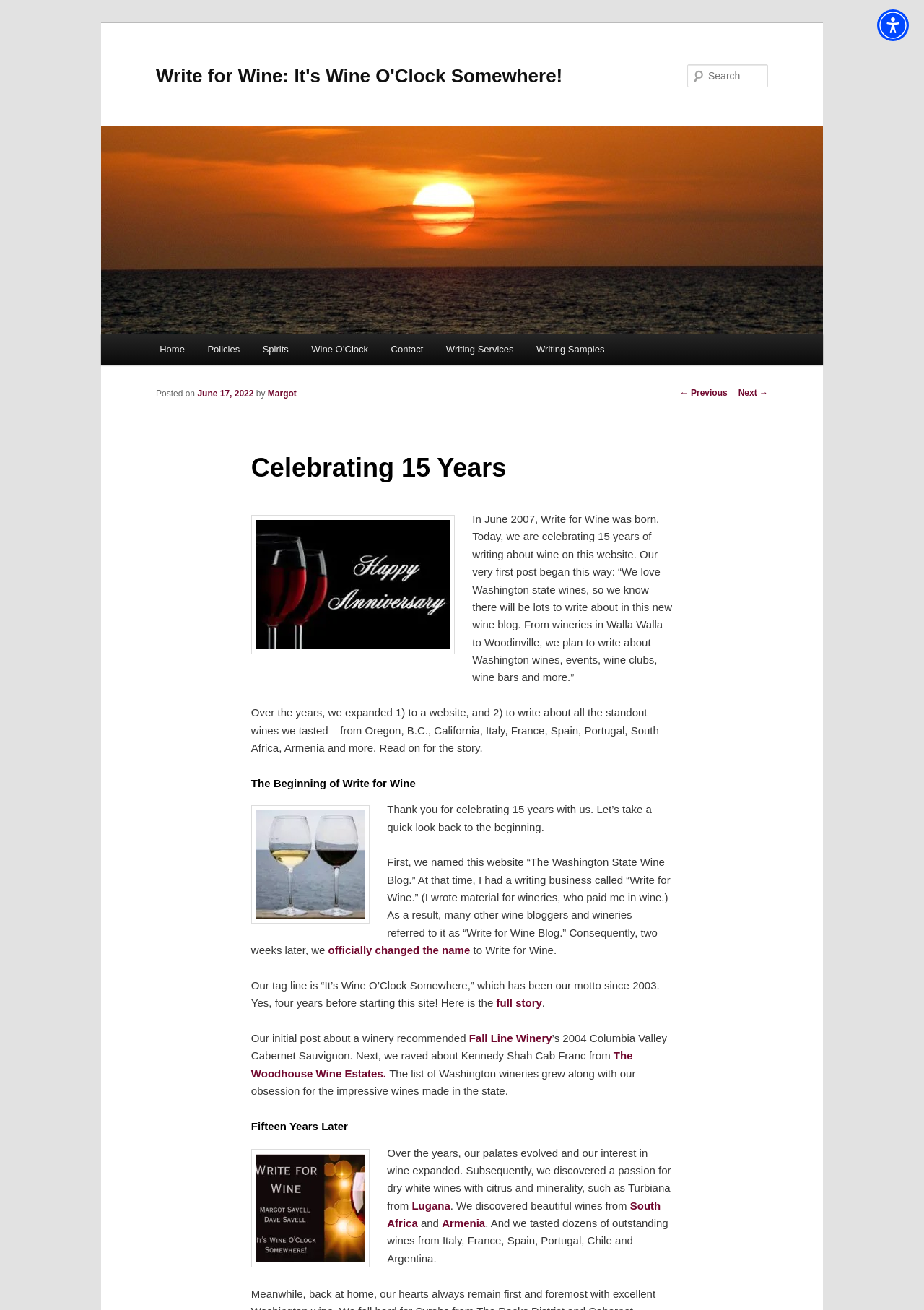Predict the bounding box coordinates for the UI element described as: "aria-label="Accessibility Menu" title="Accessibility Menu"". The coordinates should be four float numbers between 0 and 1, presented as [left, top, right, bottom].

[0.949, 0.007, 0.984, 0.031]